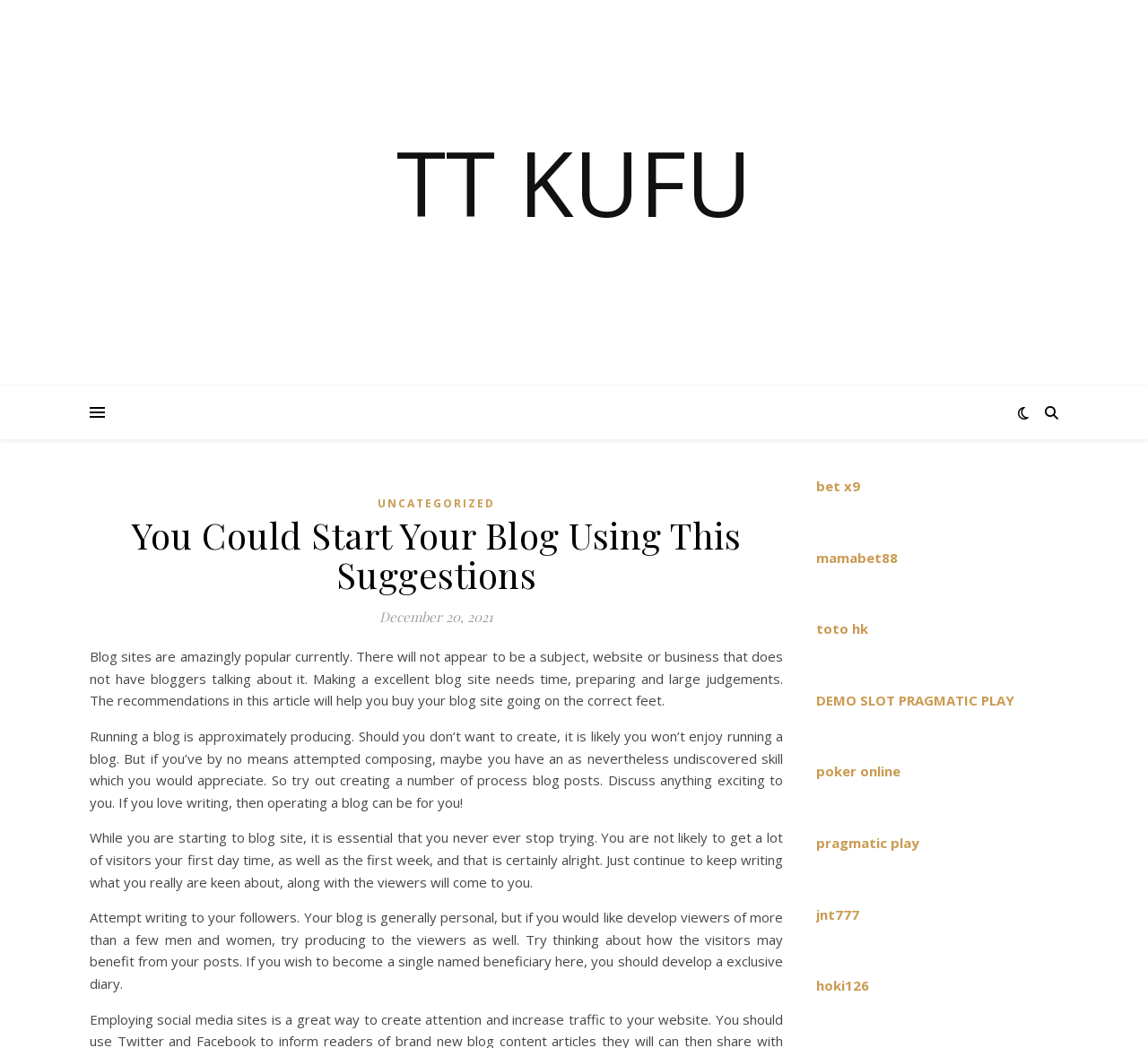Identify the bounding box coordinates of the element to click to follow this instruction: 'Read the blog post titled You Could Start Your Blog Using This Suggestions'. Ensure the coordinates are four float values between 0 and 1, provided as [left, top, right, bottom].

[0.078, 0.492, 0.682, 0.567]